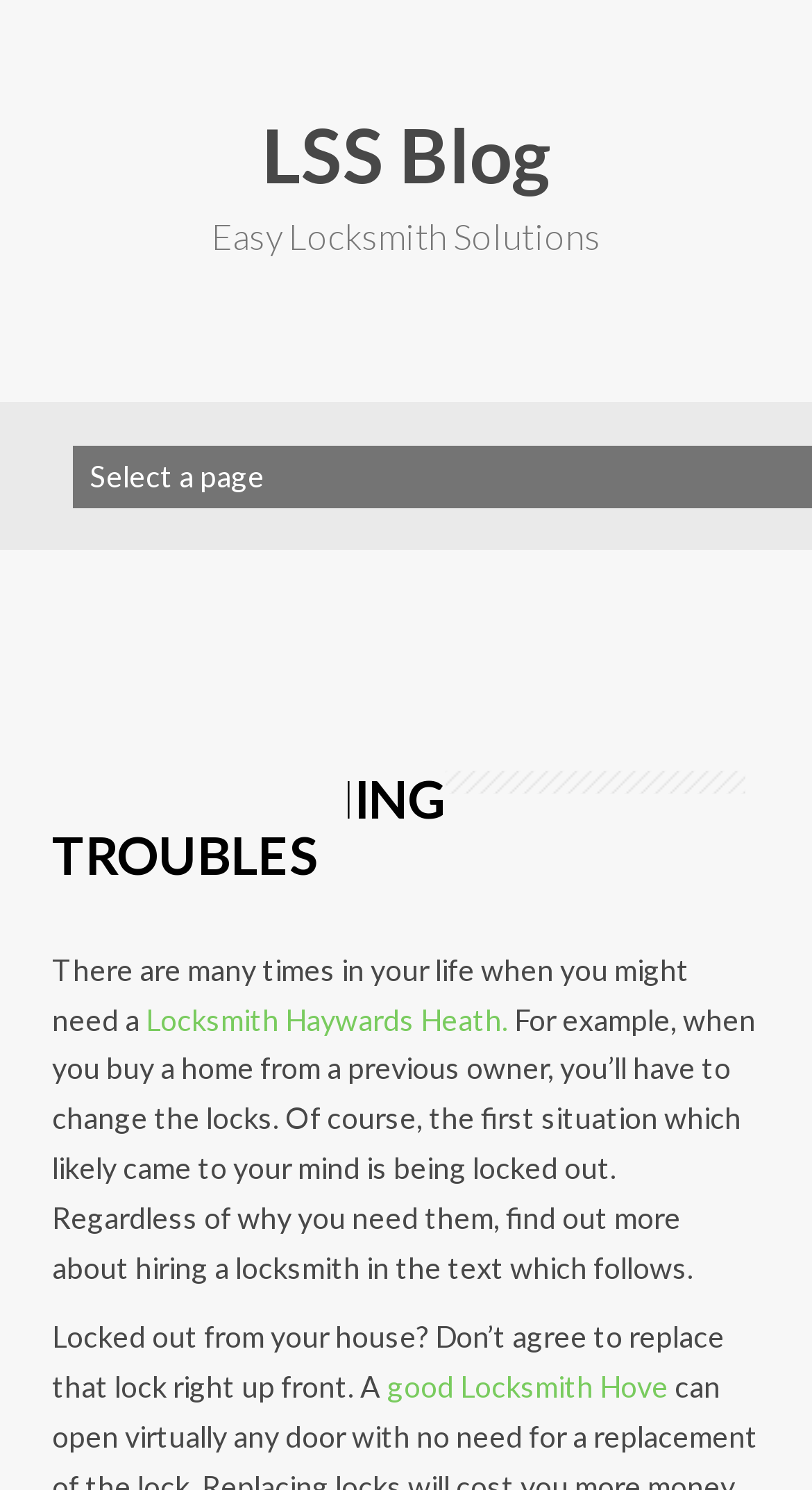Look at the image and write a detailed answer to the question: 
What is the main topic of the blog post?

Based on the heading 'DEALING WITH LOCKSMITHING TROUBLES' and the content of the blog post, it is clear that the main topic is about dealing with locksmithing troubles.